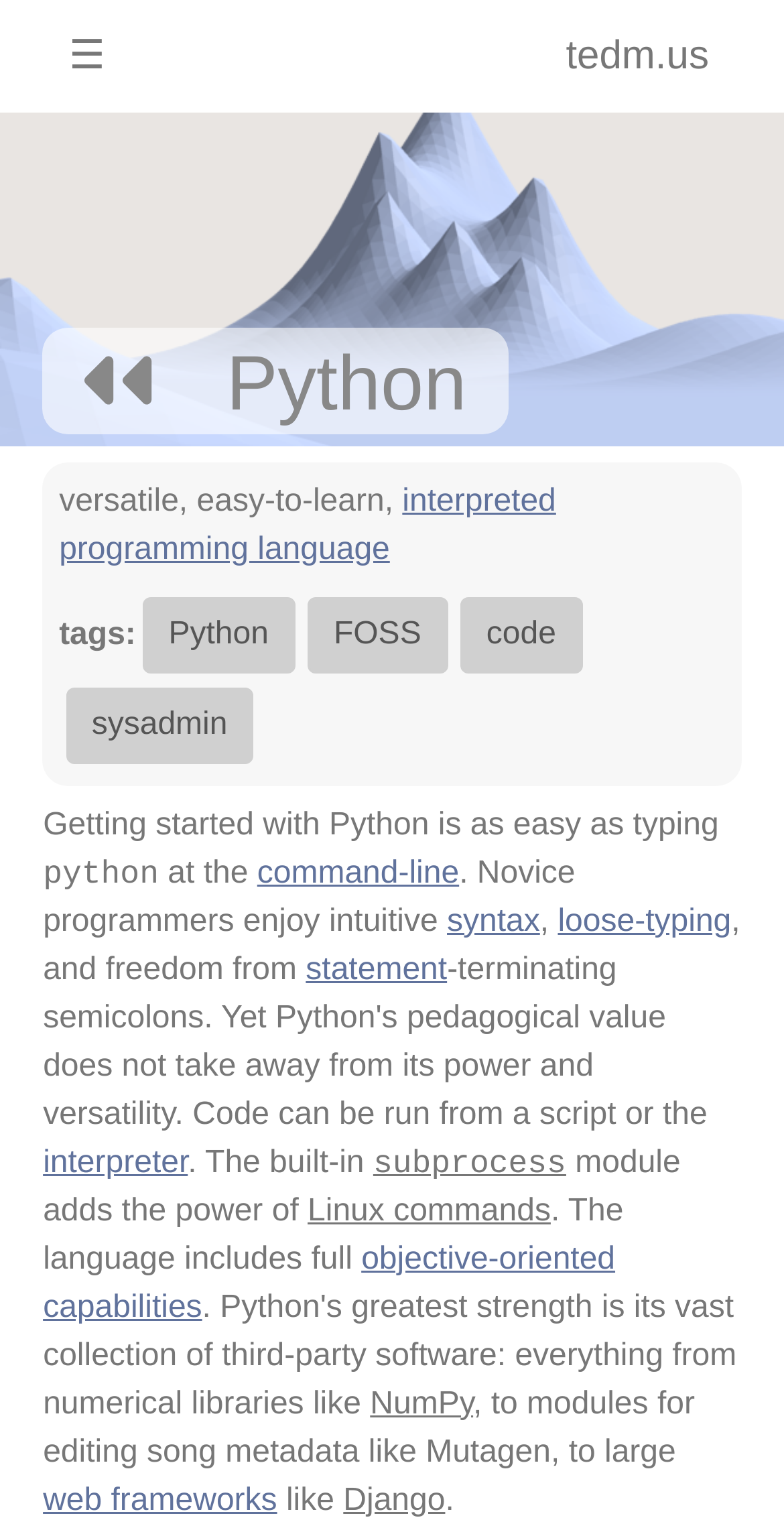Determine the coordinates of the bounding box that should be clicked to complete the instruction: "Click the menu button". The coordinates should be represented by four float numbers between 0 and 1: [left, top, right, bottom].

[0.055, 0.017, 0.168, 0.057]